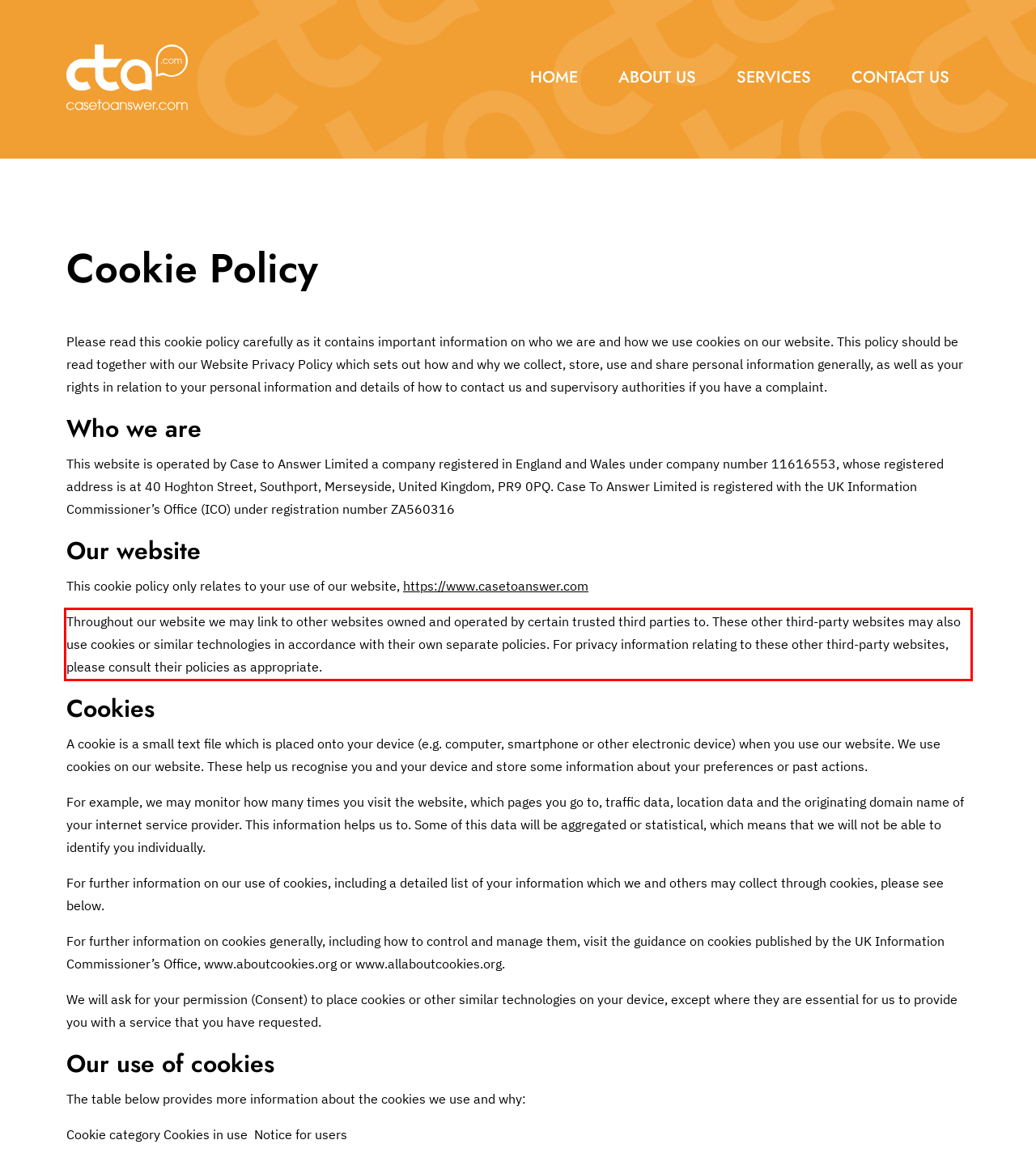Please identify and extract the text from the UI element that is surrounded by a red bounding box in the provided webpage screenshot.

Throughout our website we may link to other websites owned and operated by certain trusted third parties to. These other third-party websites may also use cookies or similar technologies in accordance with their own separate policies. For privacy information relating to these other third-party websites, please consult their policies as appropriate.